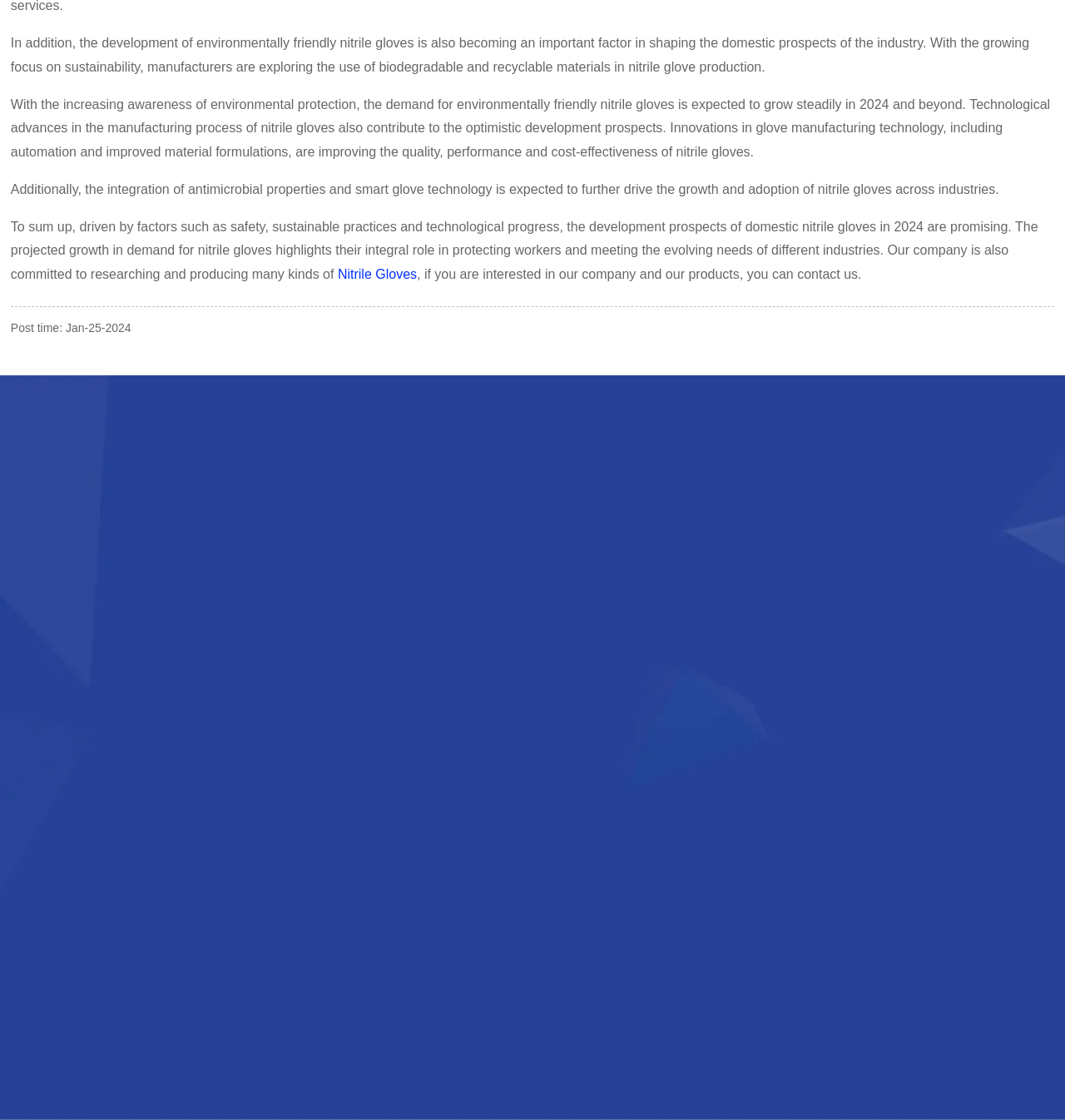Calculate the bounding box coordinates of the UI element given the description: "Nitrile Gloves".

[0.314, 0.239, 0.391, 0.251]